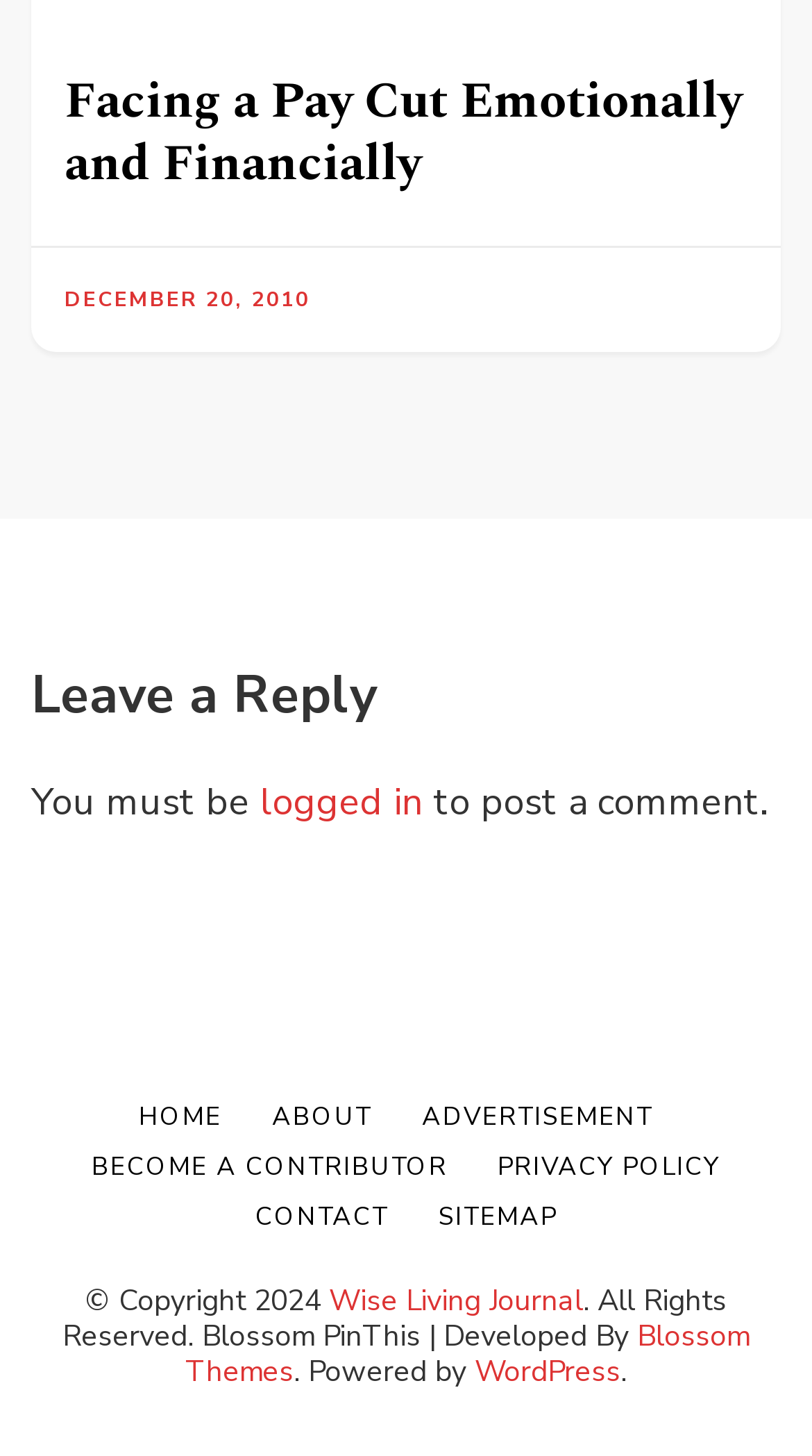Provide a short answer to the following question with just one word or phrase: What is the platform used to power the website?

WordPress